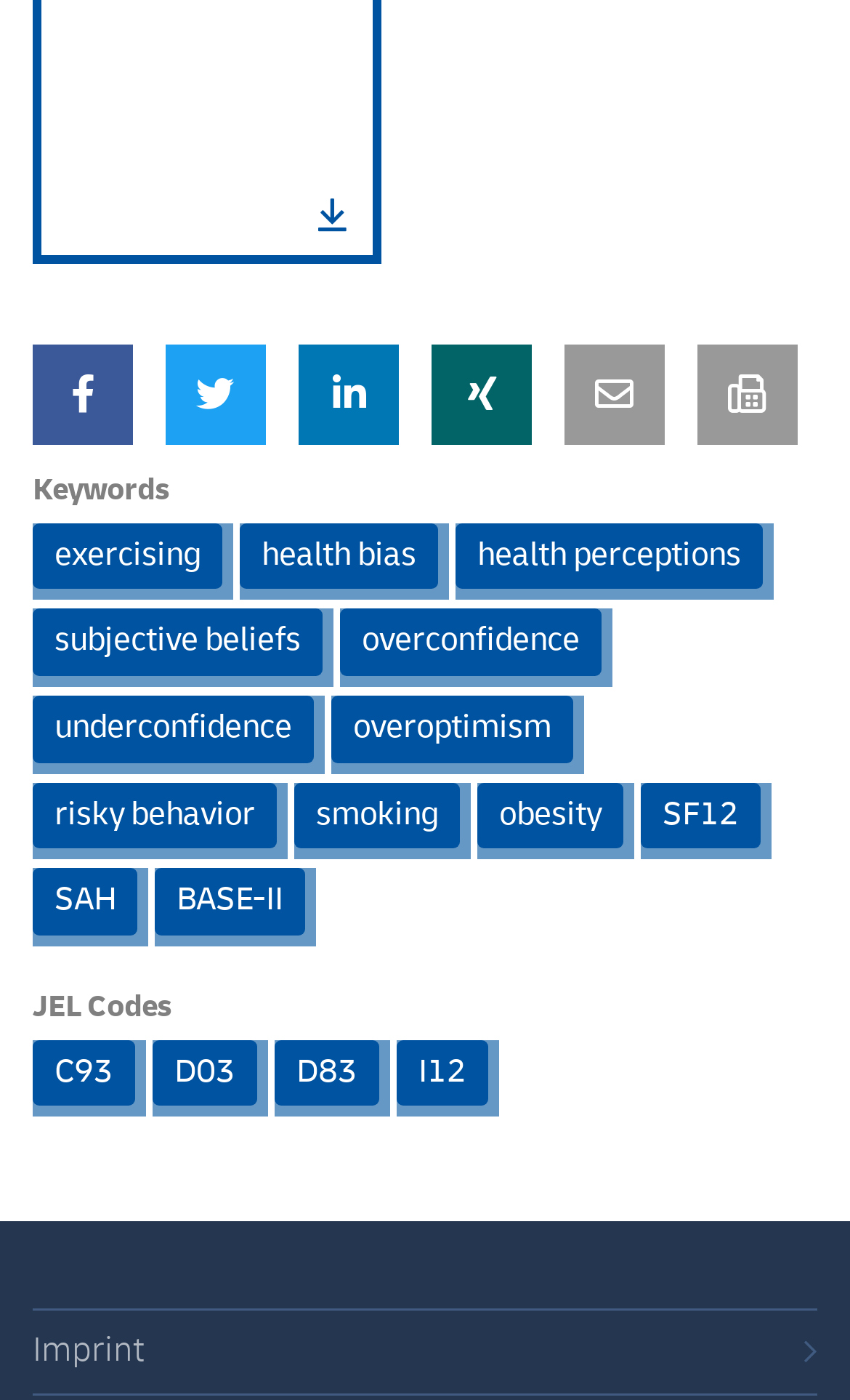What is the purpose of the Imprint link?
Based on the image, provide your answer in one word or phrase.

provide publication information